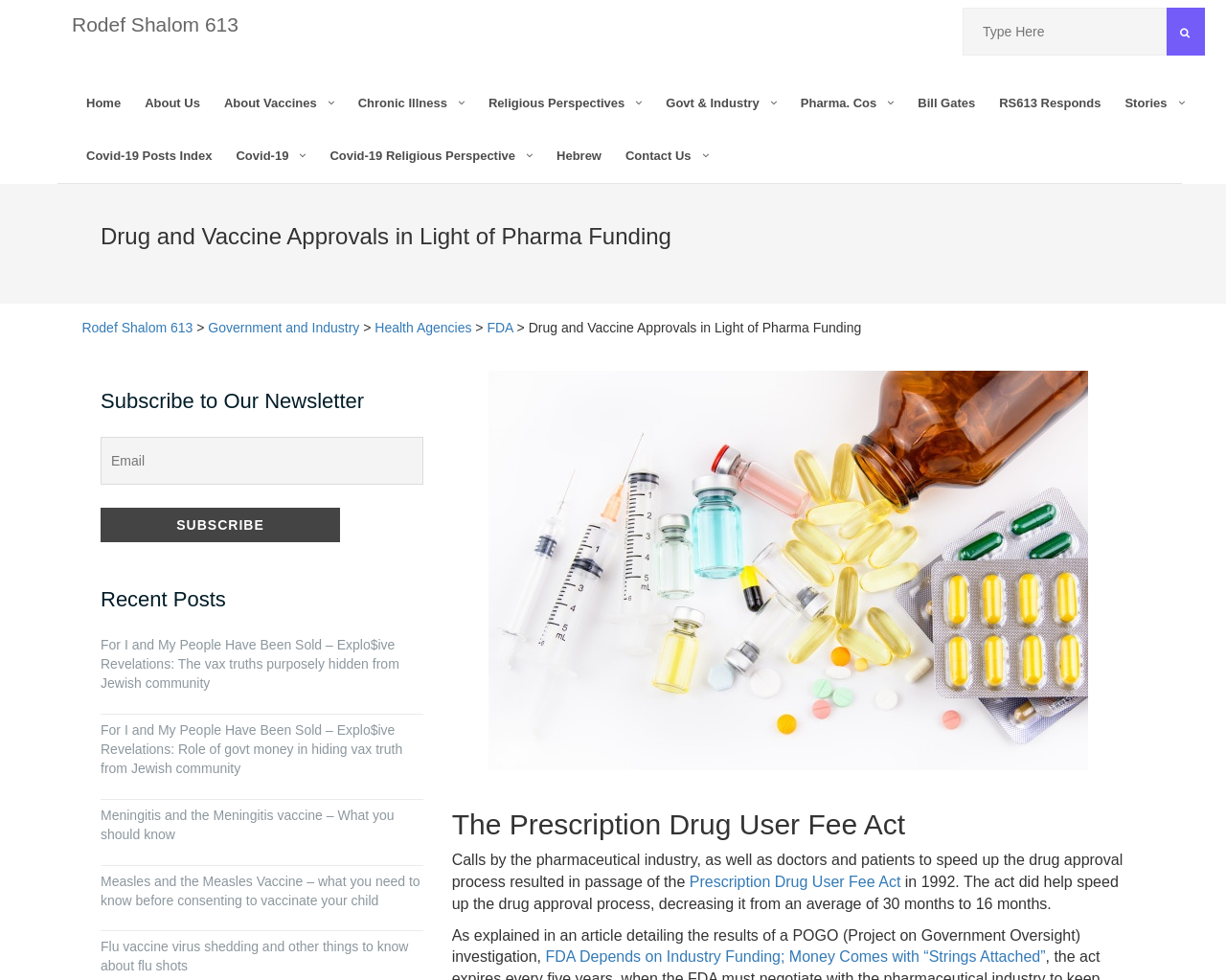Find and provide the bounding box coordinates for the UI element described here: "Prescription Drug User Fee Act". The coordinates should be given as four float numbers between 0 and 1: [left, top, right, bottom].

[0.562, 0.891, 0.735, 0.908]